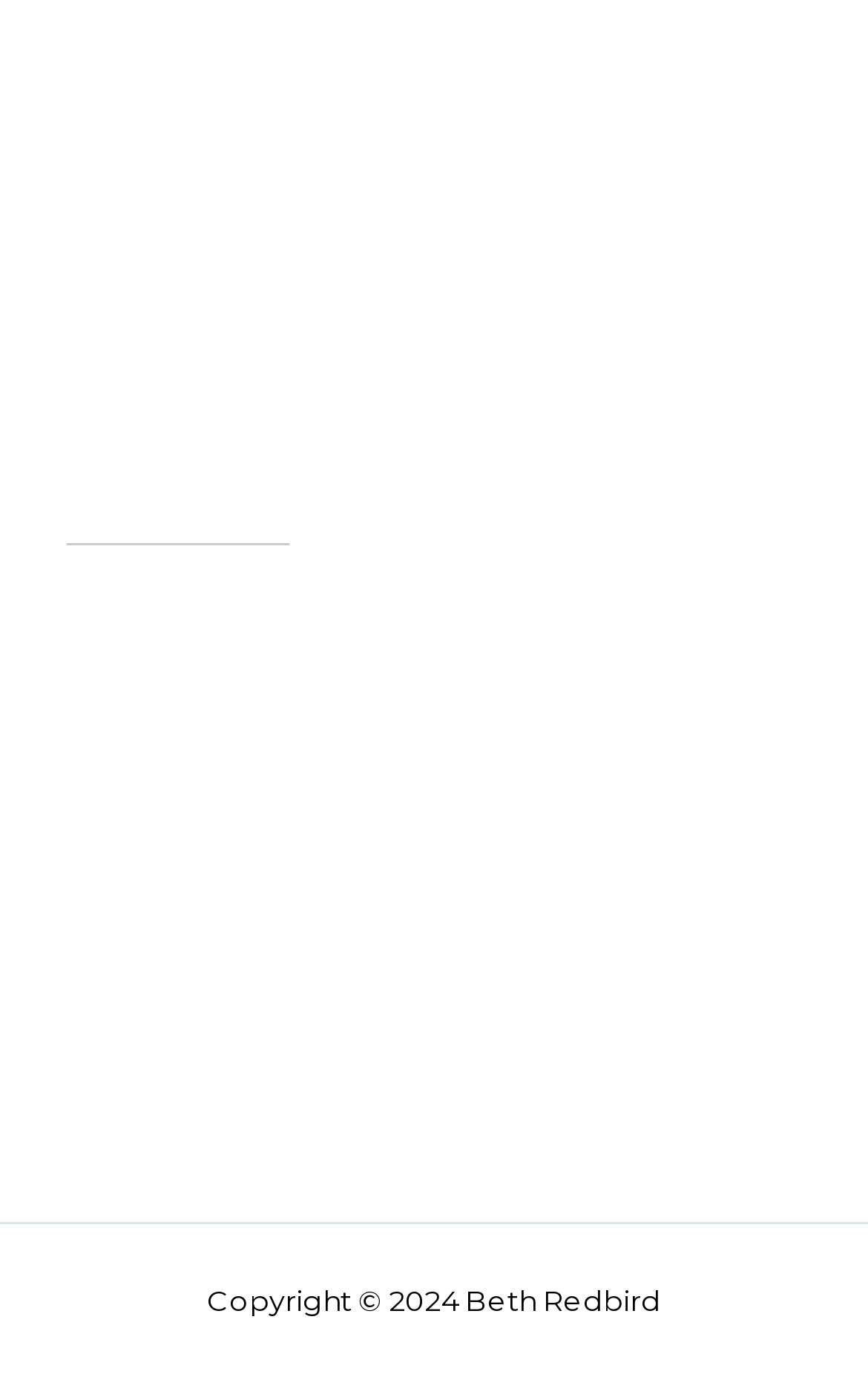Identify the bounding box coordinates of the area you need to click to perform the following instruction: "explore the Tribal Constitutions Project Portal".

[0.077, 0.61, 0.715, 0.638]